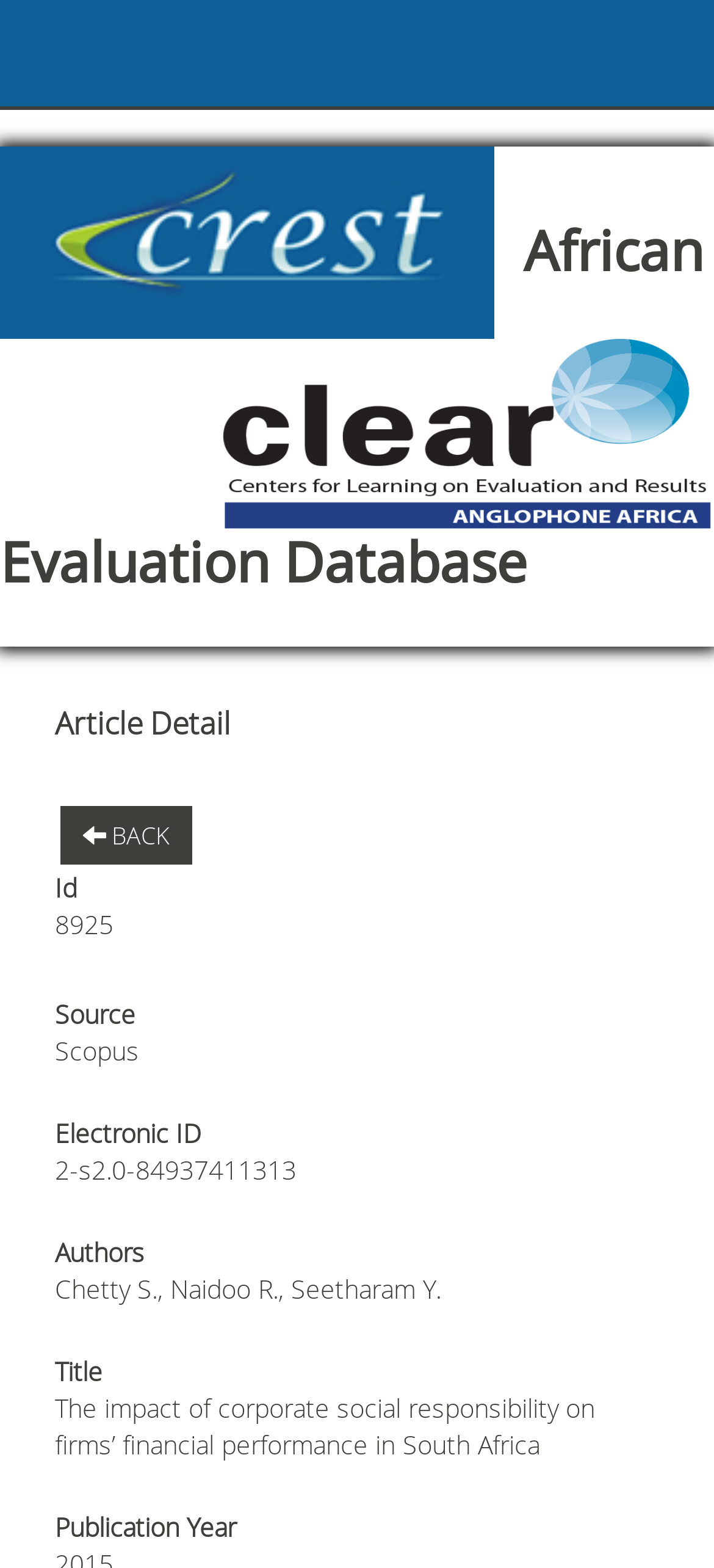What is the title of the article?
Use the information from the image to give a detailed answer to the question.

I found the title of the article by looking at the 'Title' label and its corresponding value, which is 'The impact of corporate social responsibility on firms’ financial performance in South Africa'.